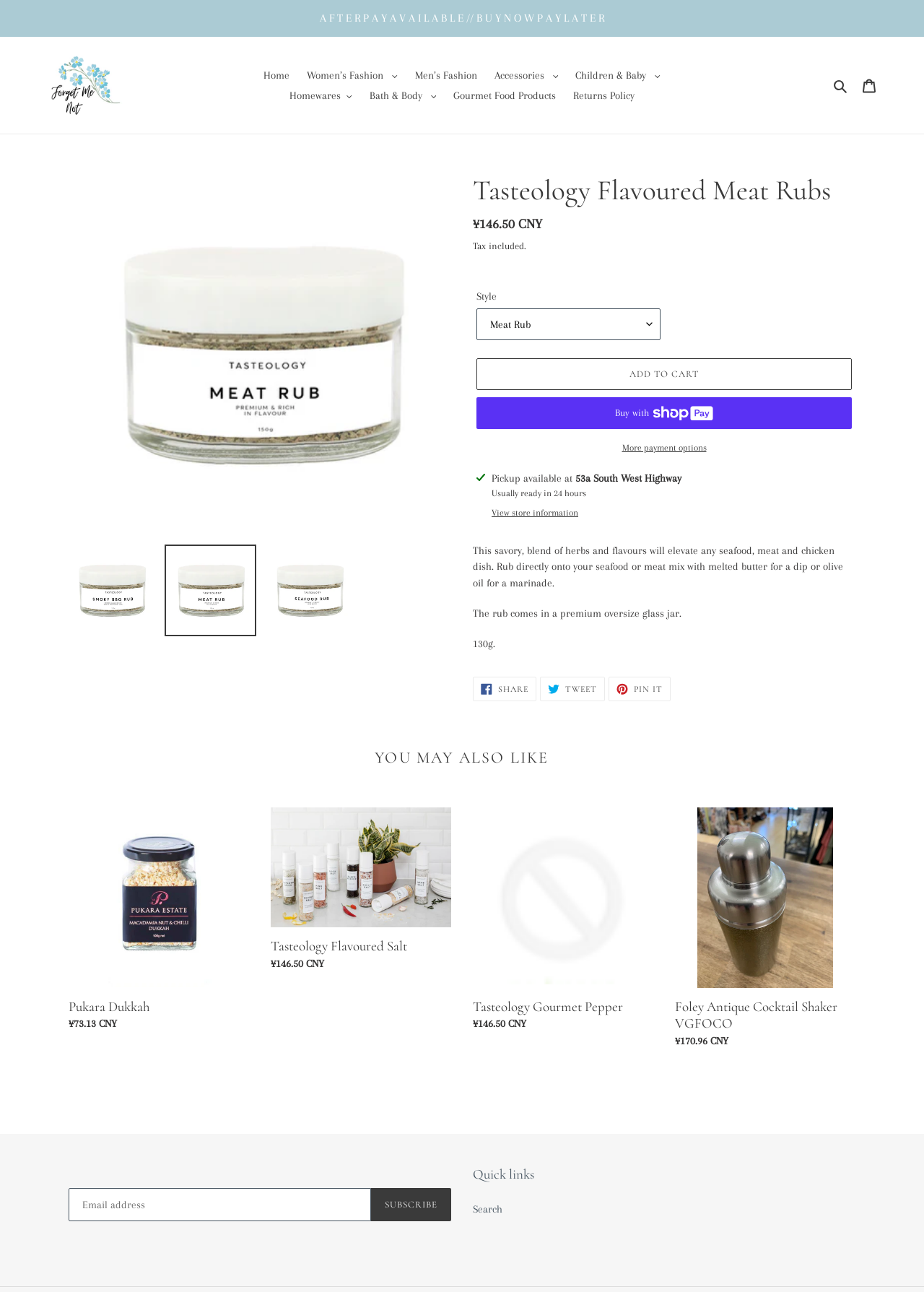Locate the heading on the webpage and return its text.

Tasteology Flavoured Meat Rubs